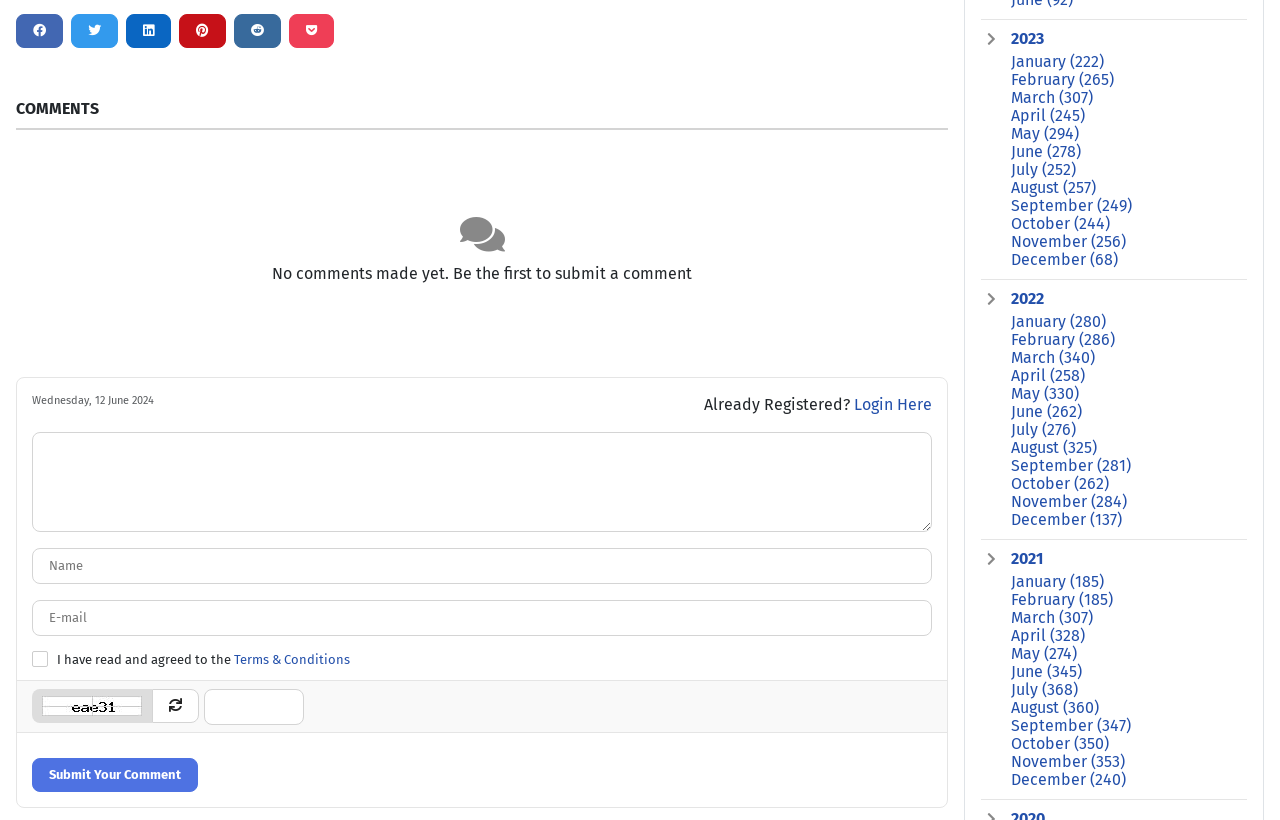Identify the bounding box coordinates for the region of the element that should be clicked to carry out the instruction: "Select a month from the archive". The bounding box coordinates should be four float numbers between 0 and 1, i.e., [left, top, right, bottom].

[0.79, 0.065, 0.862, 0.087]